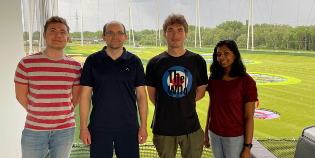Describe thoroughly the contents of the image.

The image captures a memorable moment from a group outing to Topgolf, where four friends stand together, smiling against the backdrop of a vibrant golf driving range. The atmosphere suggests a fun and competitive day, likely filled with laughter and camaraderie. Each individual is dressed casually, reflecting a relaxed outing. 

This moment was part of a joyful day out reported in a research group's updates from May 2022. The caption accompanying the image hints at the group's enjoyable experience, which included hitting golf balls and navigating the challenges posed by an unexpected thunderstorm. This outing not only provided a break from academic pursuits but also fostered team bonding among the participants, who look content and united in their shared enjoyment of the day.